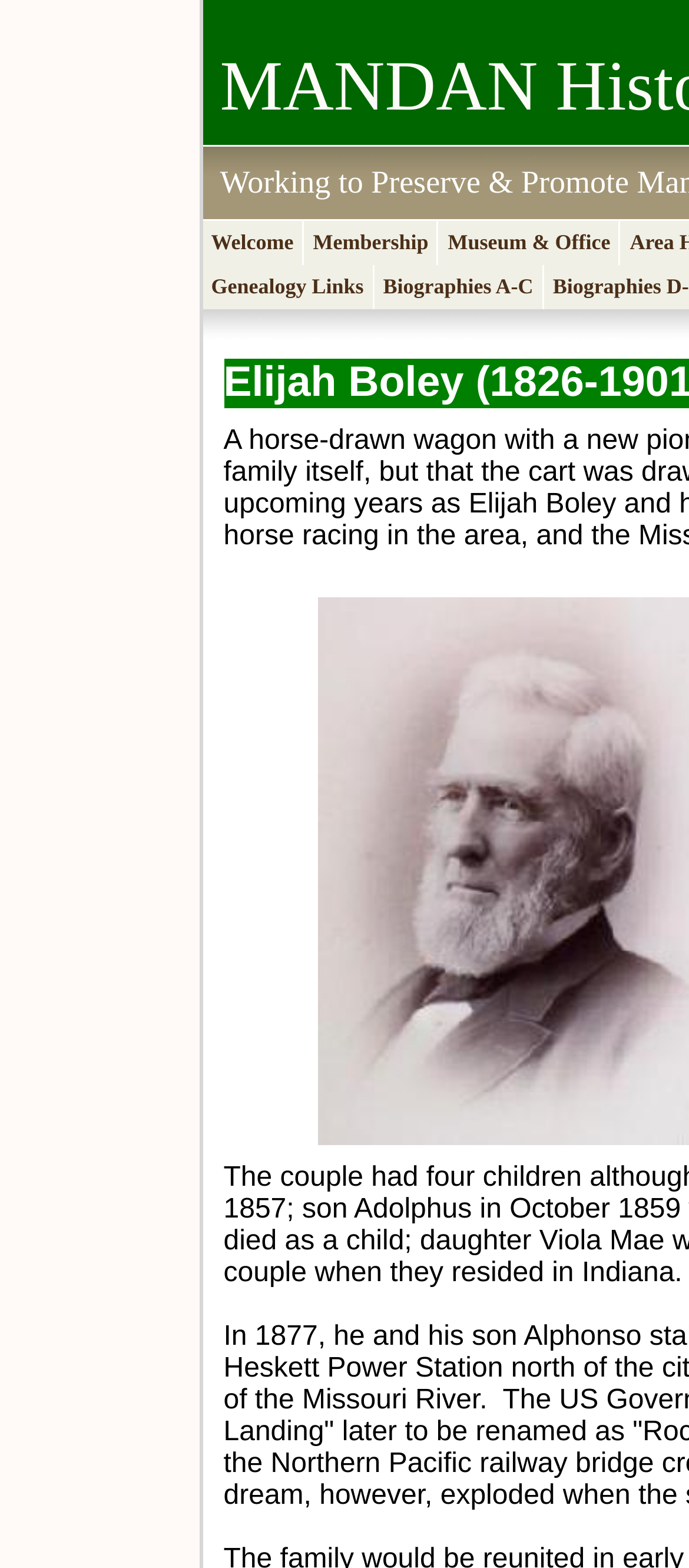Determine the main headline of the webpage and provide its text.

MANDAN Historical Society